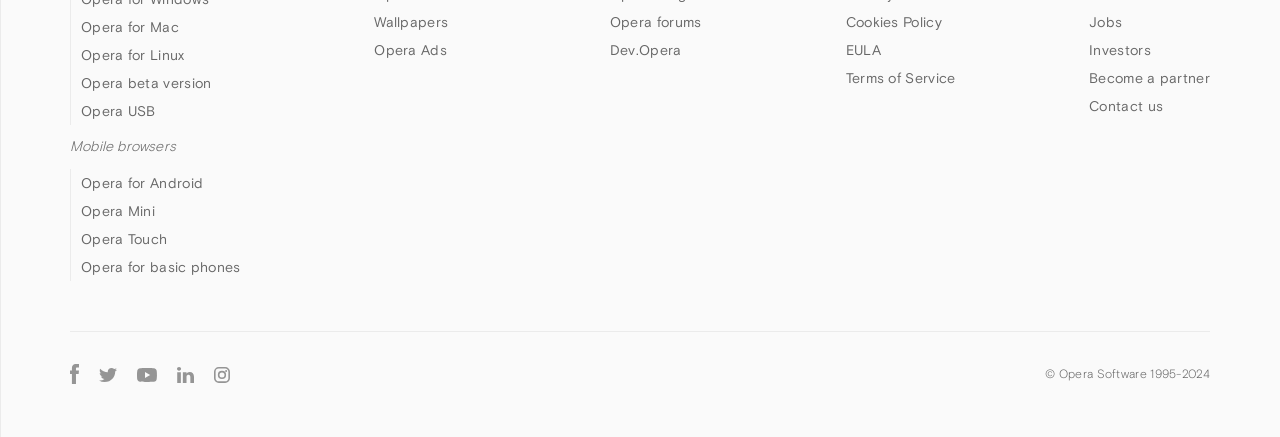Show the bounding box coordinates of the element that should be clicked to complete the task: "Get Opera for Android".

[0.063, 0.4, 0.159, 0.436]